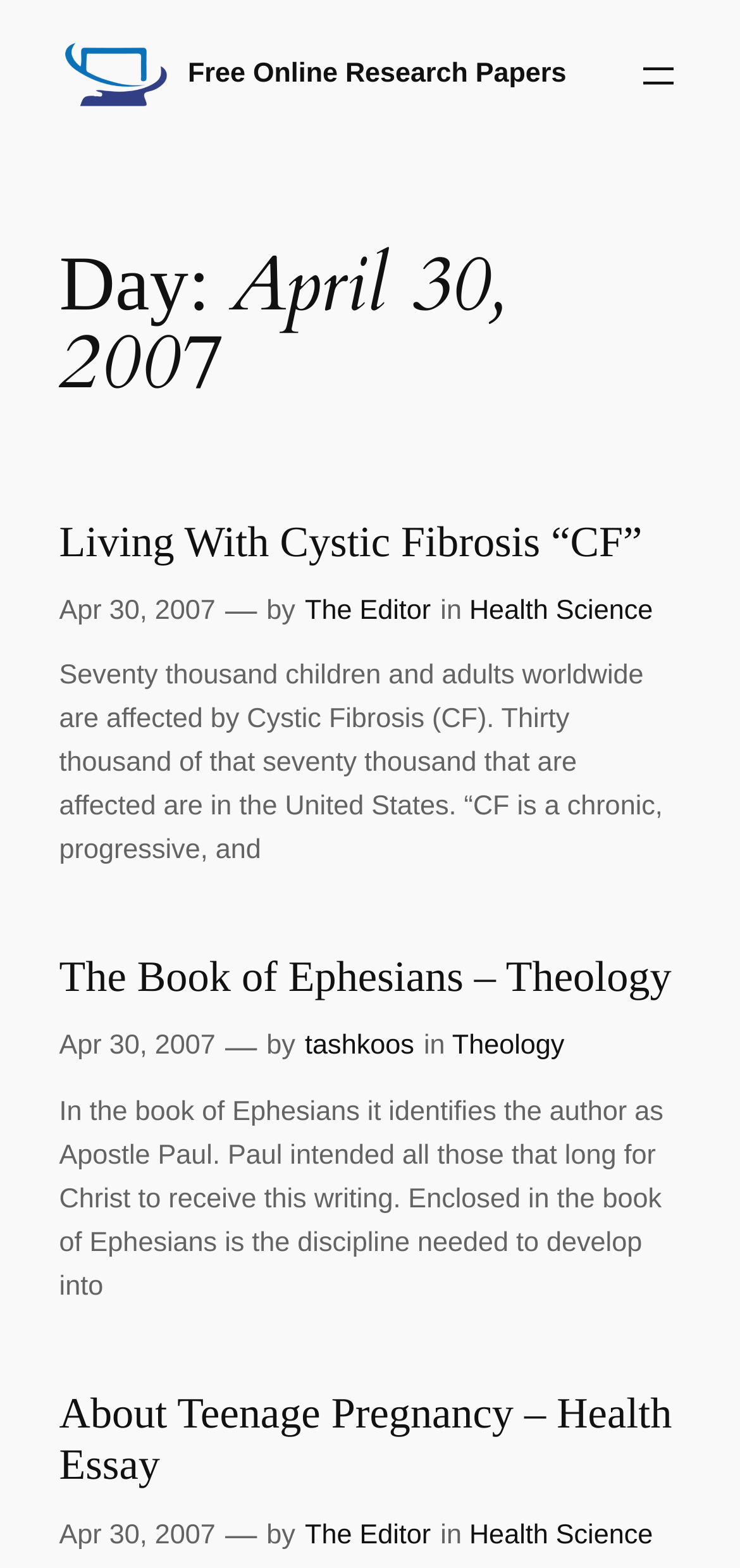Please give a concise answer to this question using a single word or phrase: 
What is the date of publication of all research papers?

Apr 30, 2007